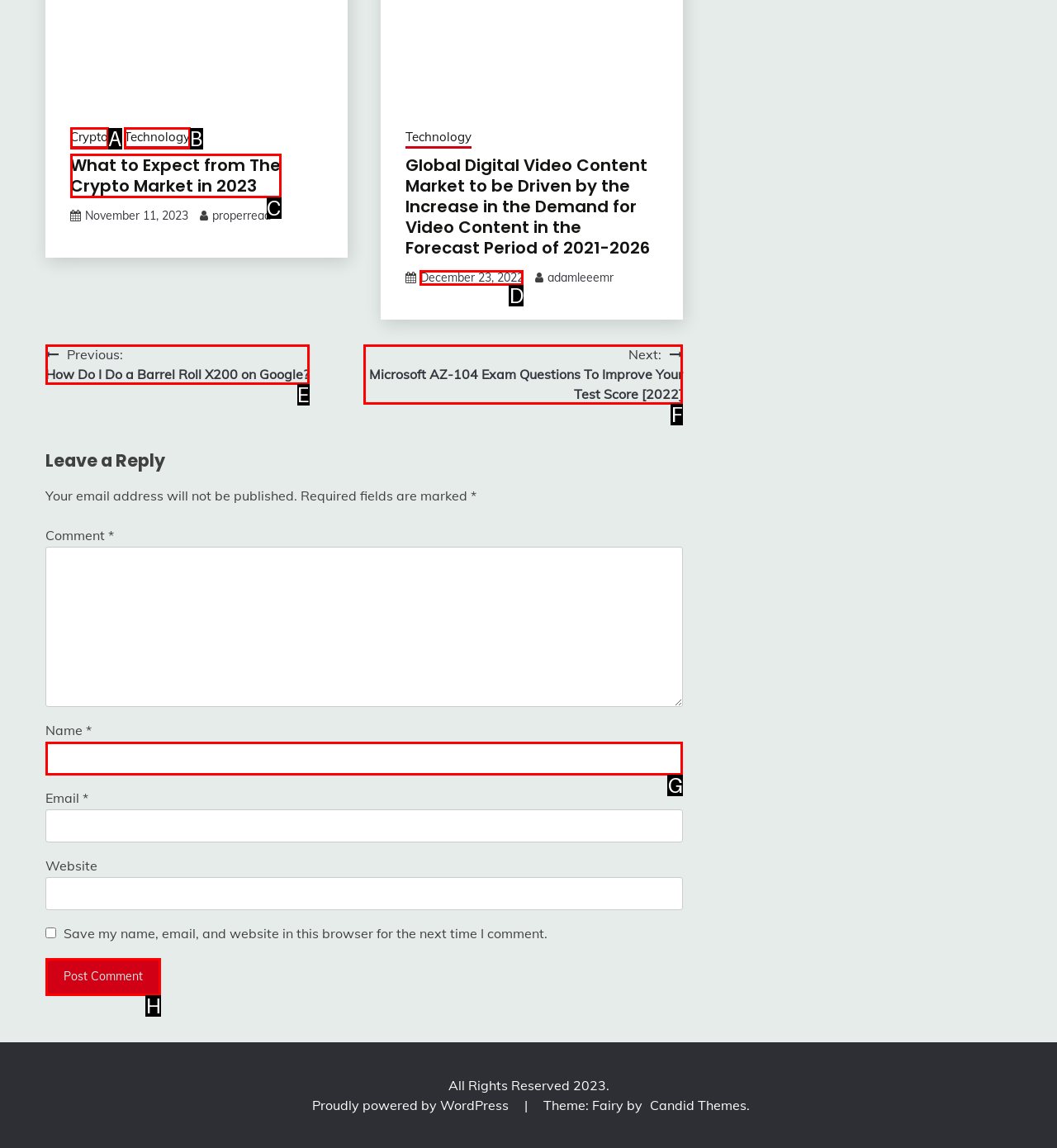Determine which element should be clicked for this task: Click on the 'Post Comment' button
Answer with the letter of the selected option.

H